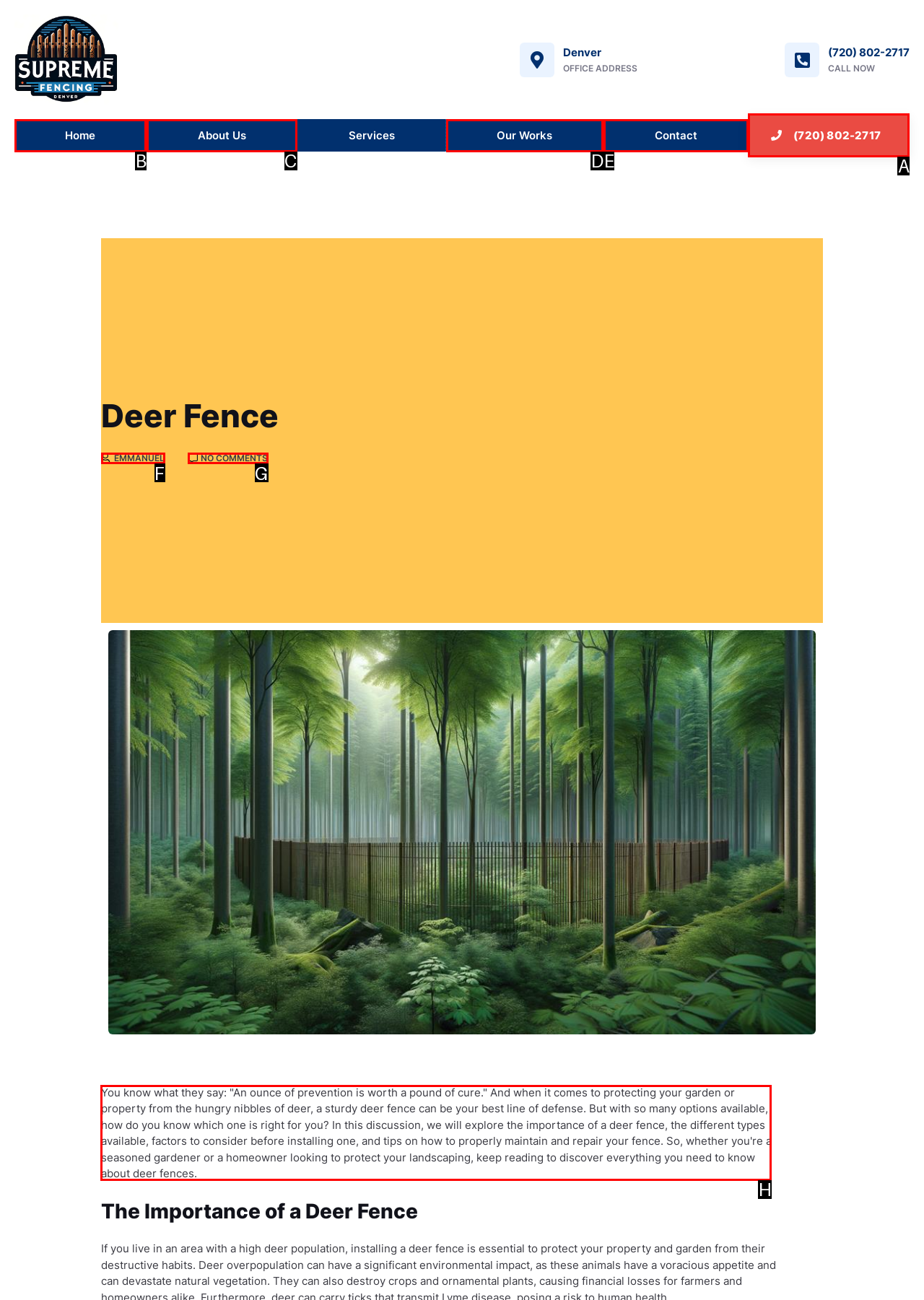Determine the letter of the UI element I should click on to complete the task: Read the article about deer fence from the provided choices in the screenshot.

H